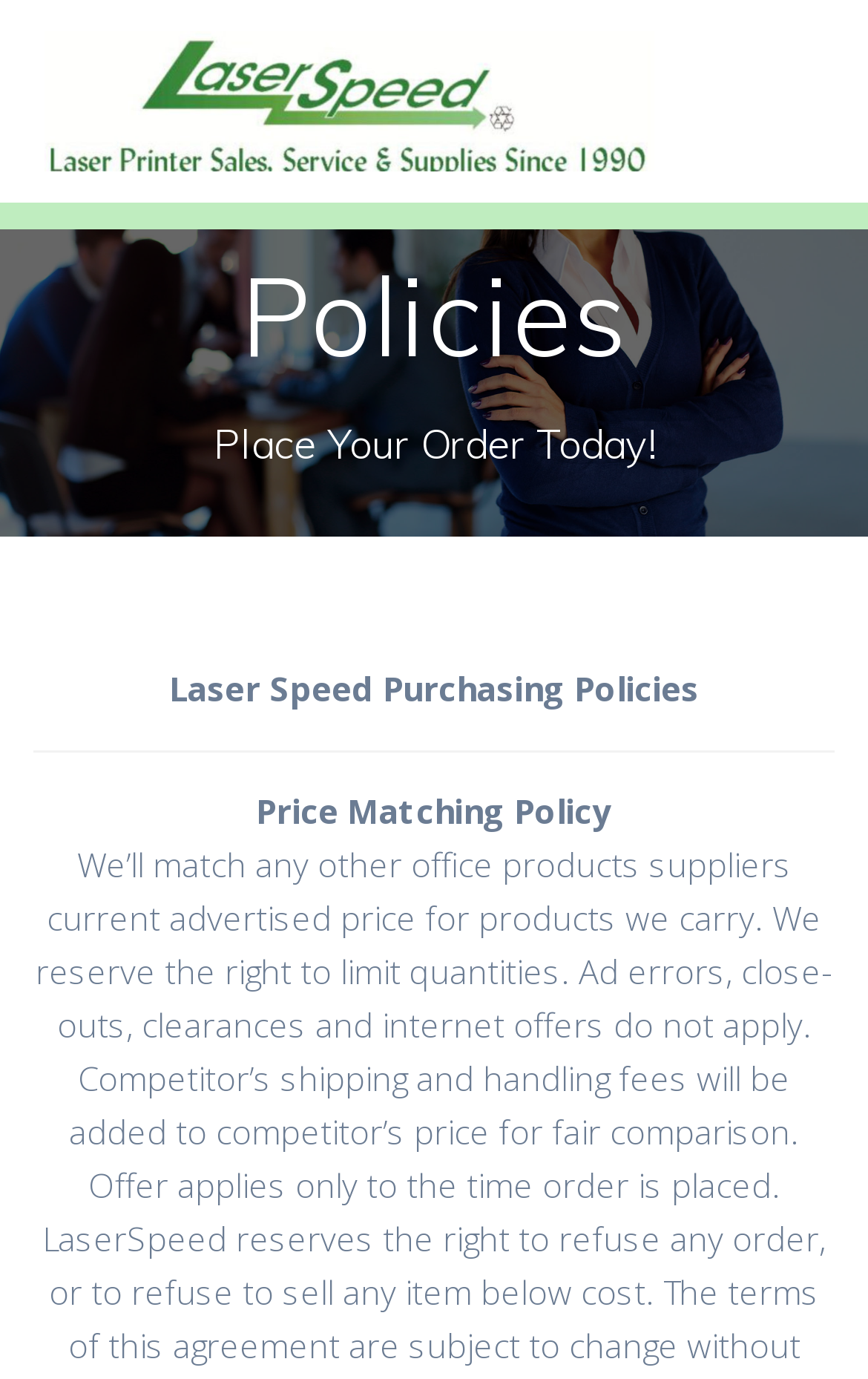Determine the bounding box of the UI component based on this description: "alt="LaserSpeed Inc"". The bounding box coordinates should be four float values between 0 and 1, i.e., [left, top, right, bottom].

[0.05, 0.023, 0.755, 0.124]